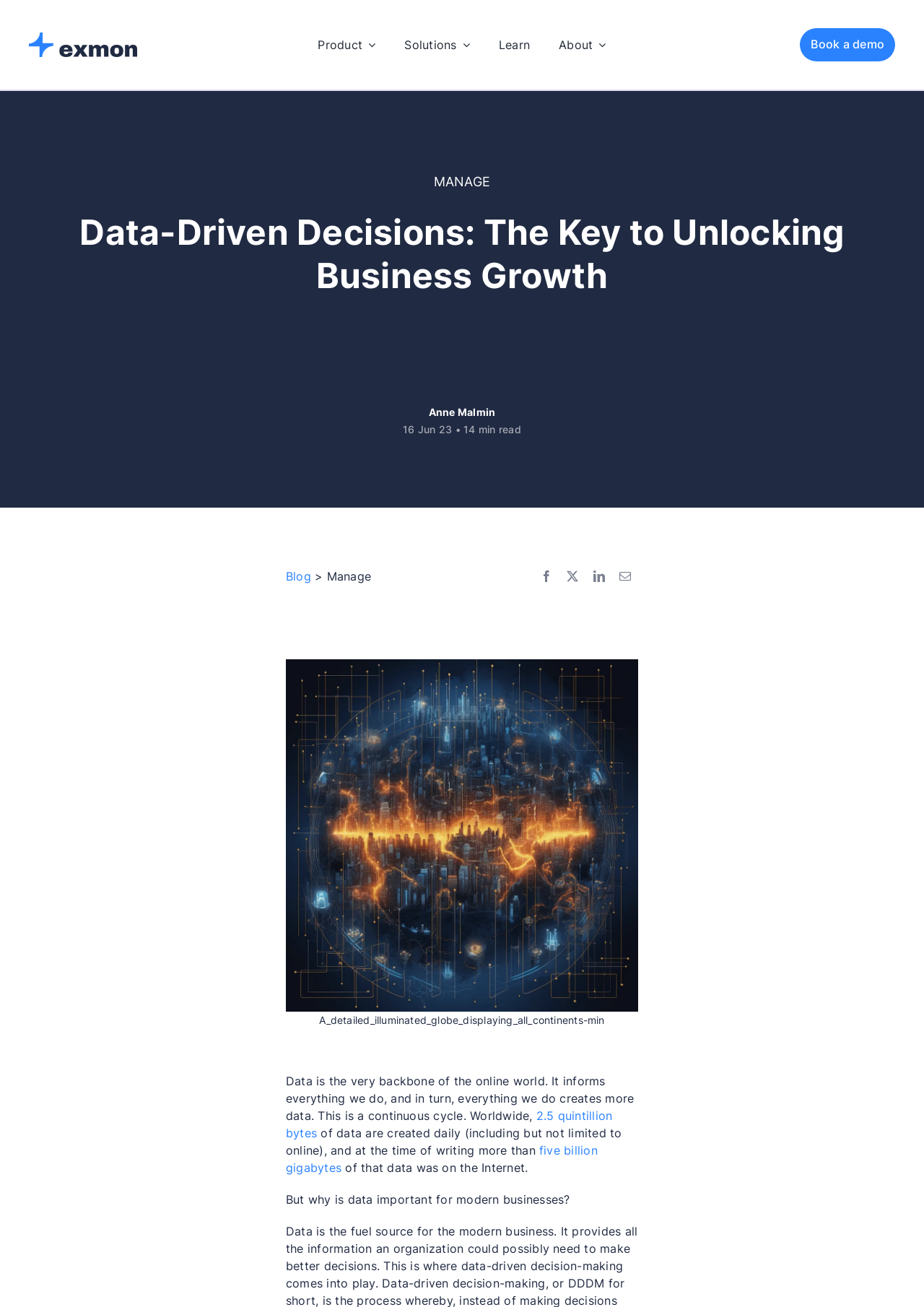Identify the bounding box coordinates of the clickable section necessary to follow the following instruction: "Click on the 'Product' link". The coordinates should be presented as four float numbers from 0 to 1, i.e., [left, top, right, bottom].

[0.344, 0.017, 0.407, 0.052]